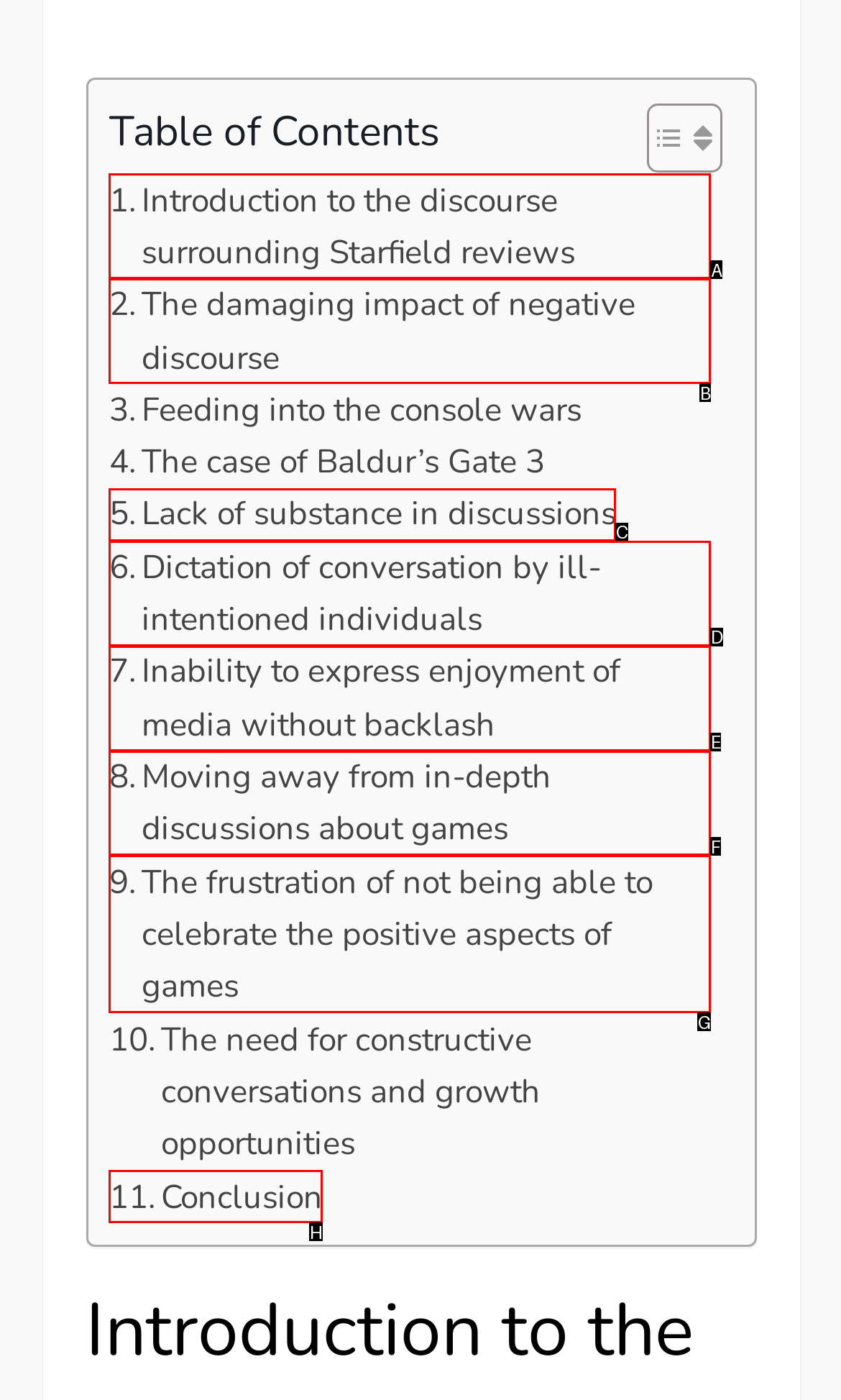Given the element description: Conclusion
Pick the letter of the correct option from the list.

H